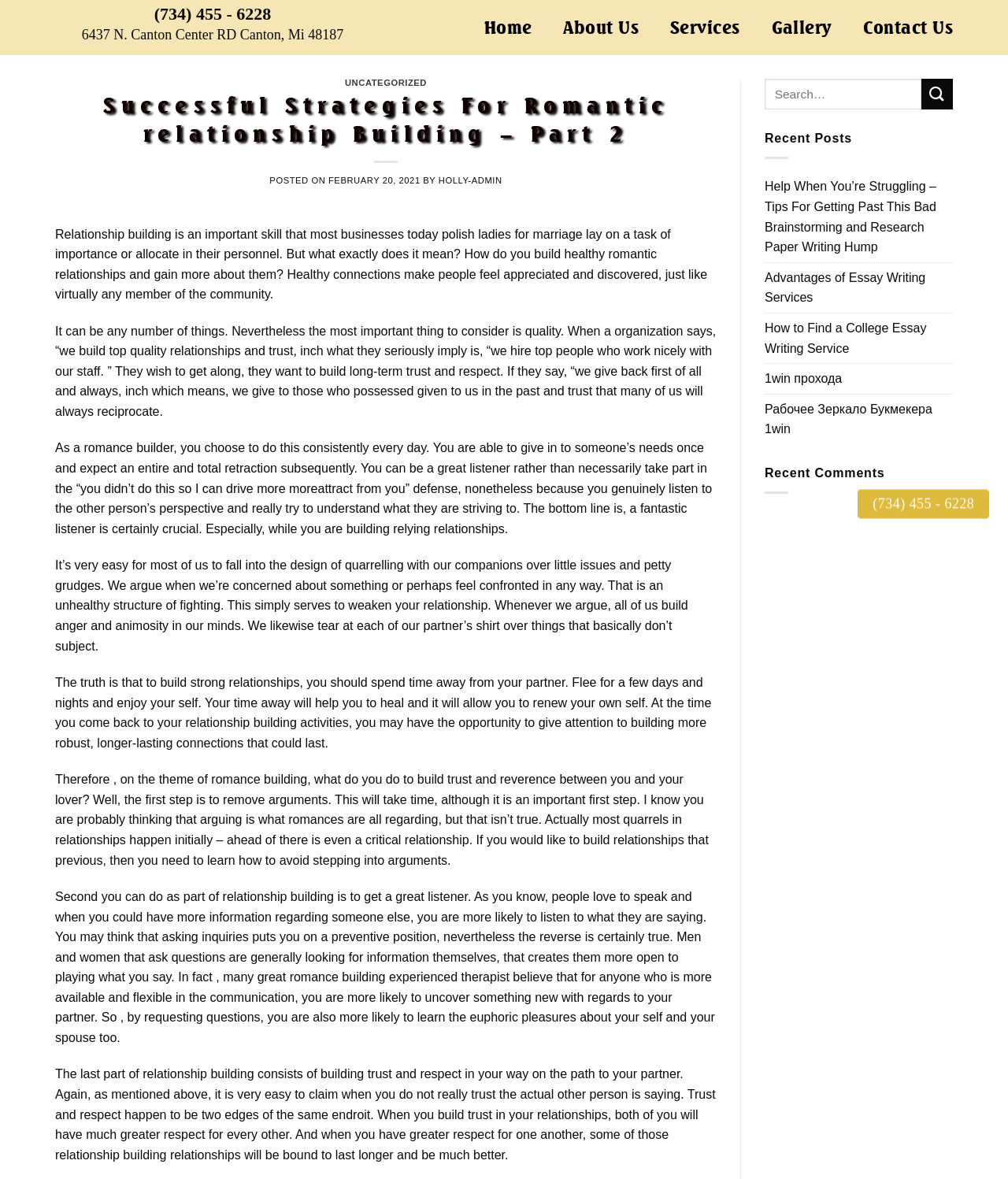Identify the title of the webpage and provide its text content.

Successful Strategies For Romantic relationship Building — Part 2